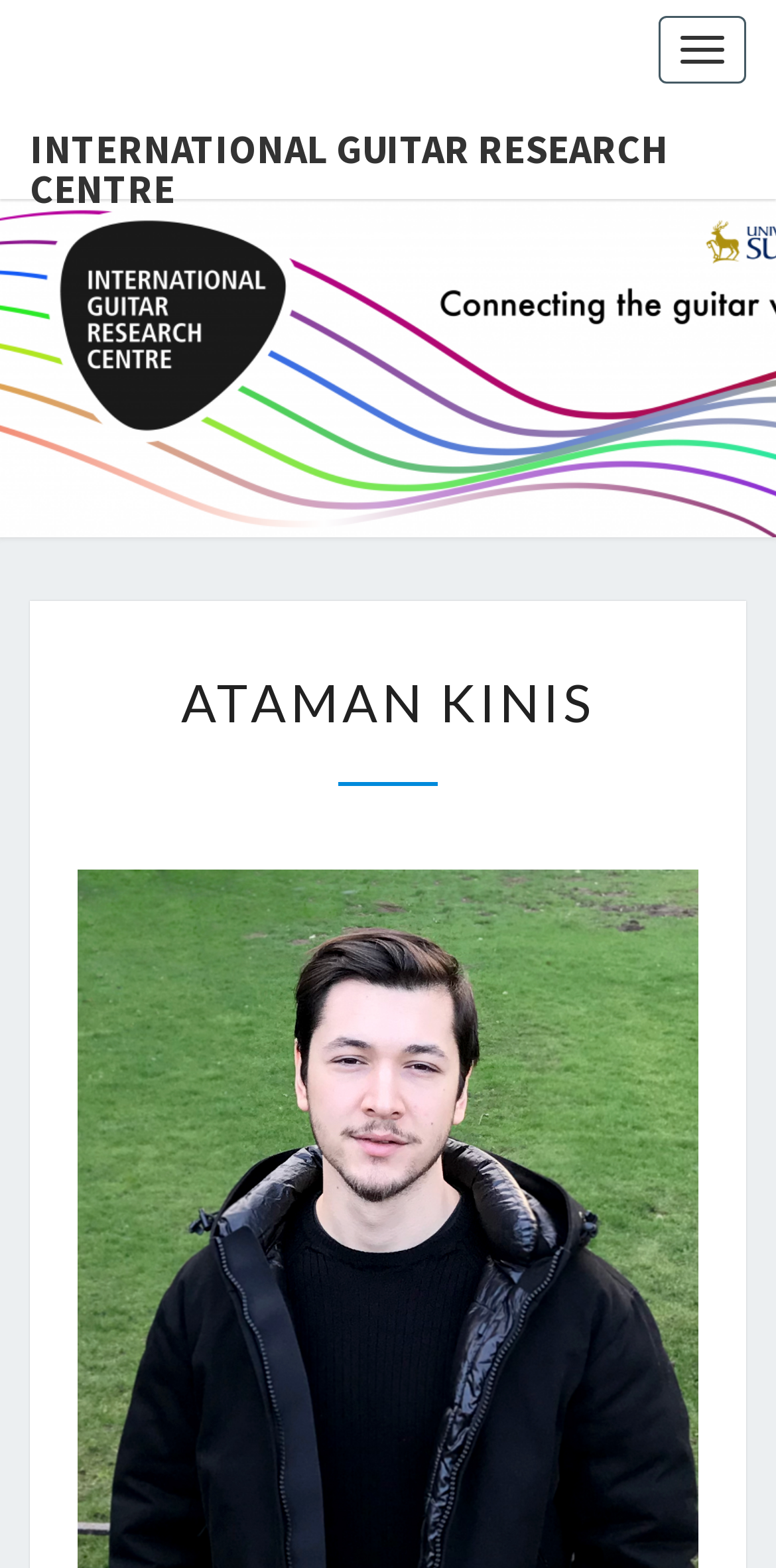Please determine the heading text of this webpage.

INTERNATIONAL GUITAR RESEARCH CENTRE